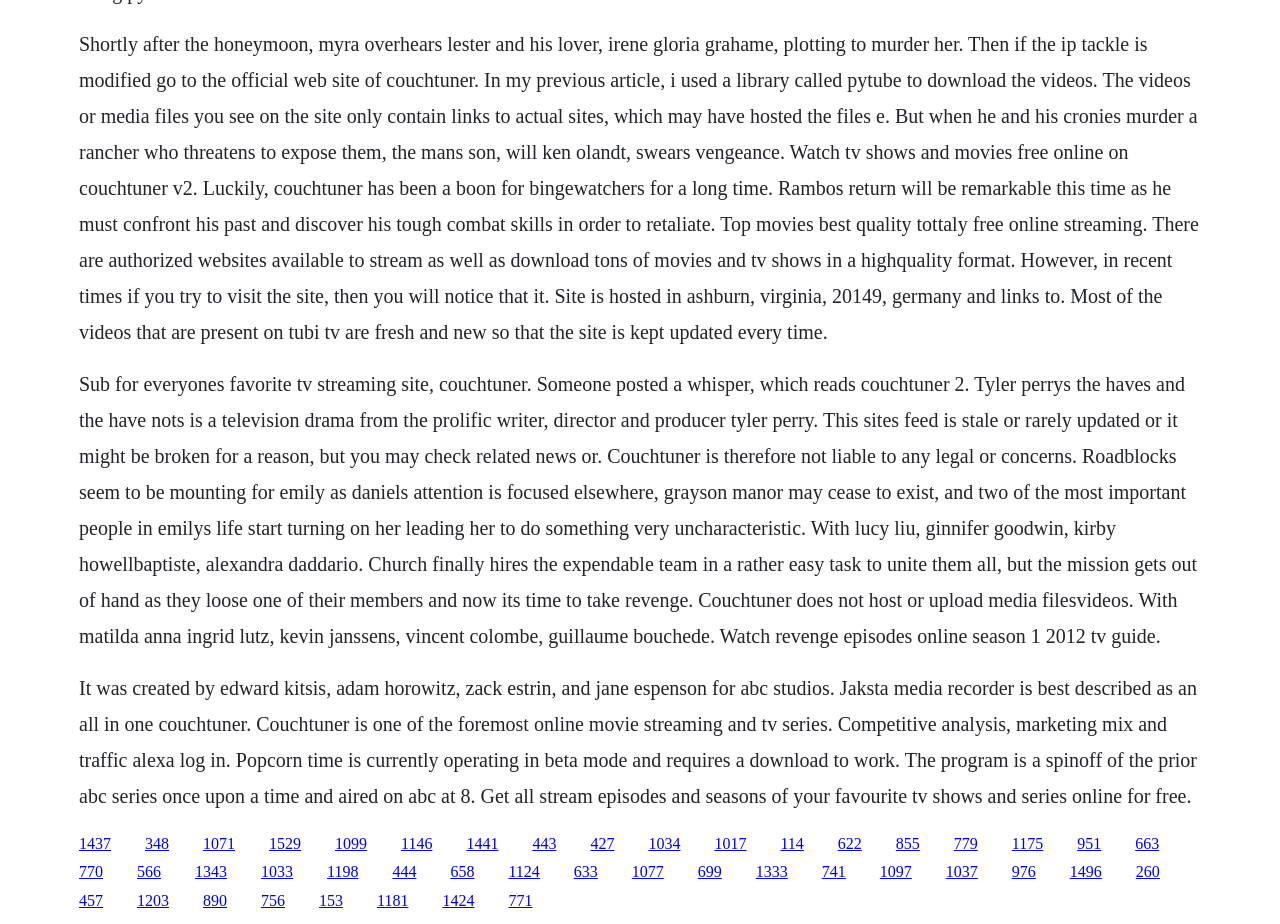Locate the bounding box coordinates of the element's region that should be clicked to carry out the following instruction: "Click the link to watch TV shows and movies free online". The coordinates need to be four float numbers between 0 and 1, i.e., [left, top, right, bottom].

[0.062, 0.903, 0.087, 0.922]